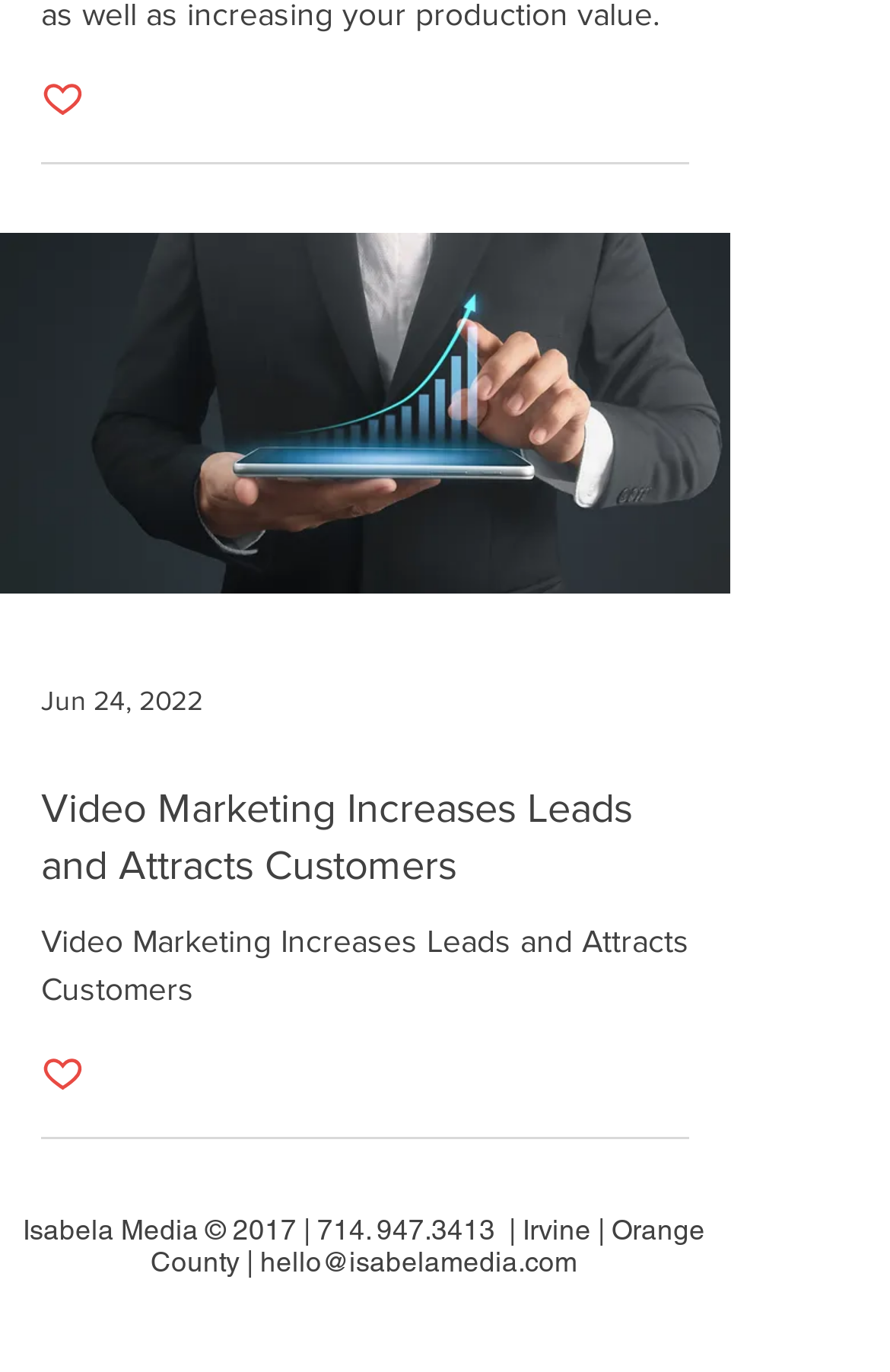Based on the element description: "hello@isabelamedia.com", identify the bounding box coordinates for this UI element. The coordinates must be four float numbers between 0 and 1, listed as [left, top, right, bottom].

[0.292, 0.909, 0.649, 0.932]